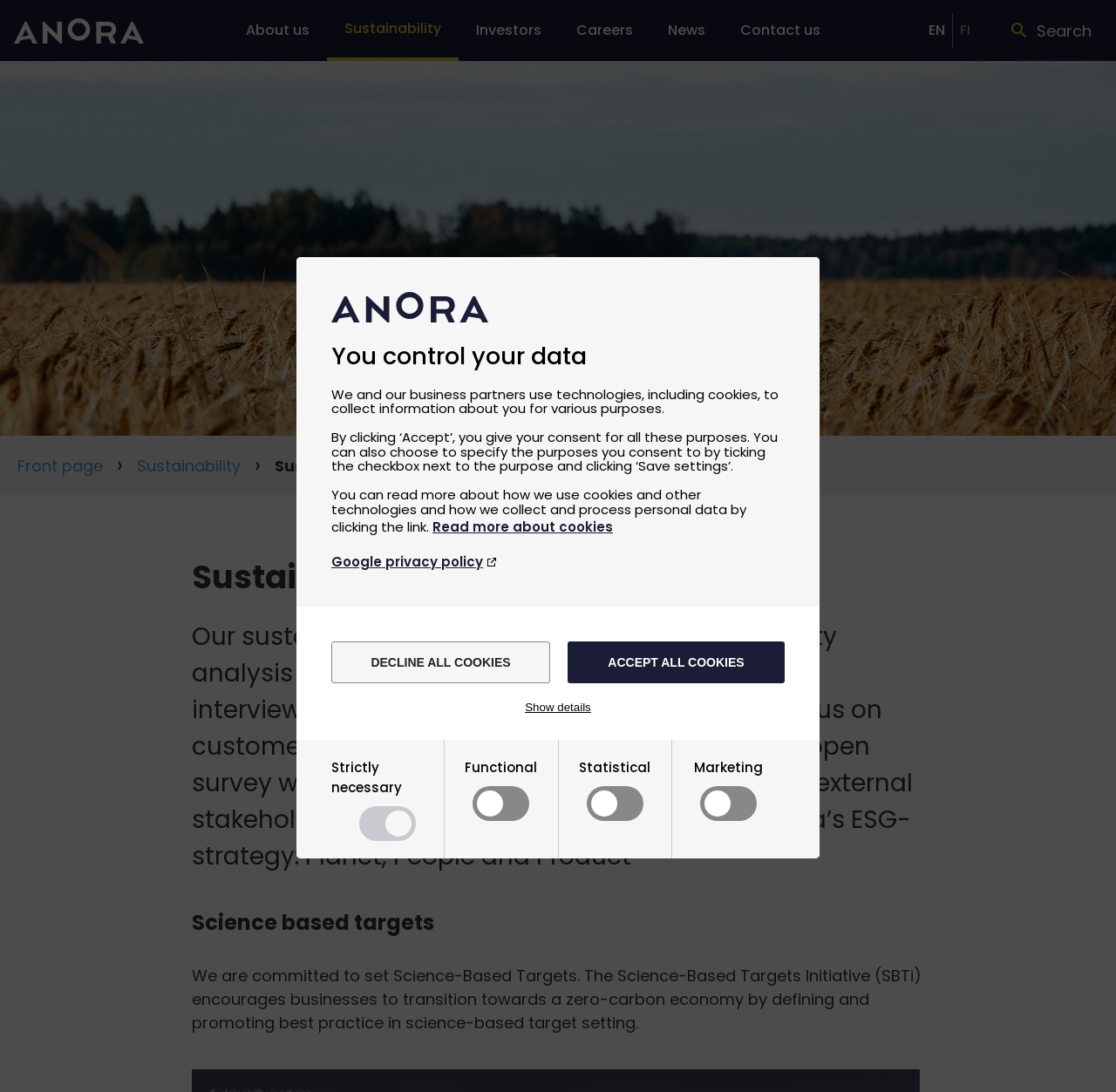How many in-depth interviews were conducted with external stakeholders?
Please respond to the question with as much detail as possible.

The webpage states that 20 in-depth interviews were conducted with external stakeholders, with a focus on customers and financial community, as part of the materiality analysis for Anora's sustainability roadmap.